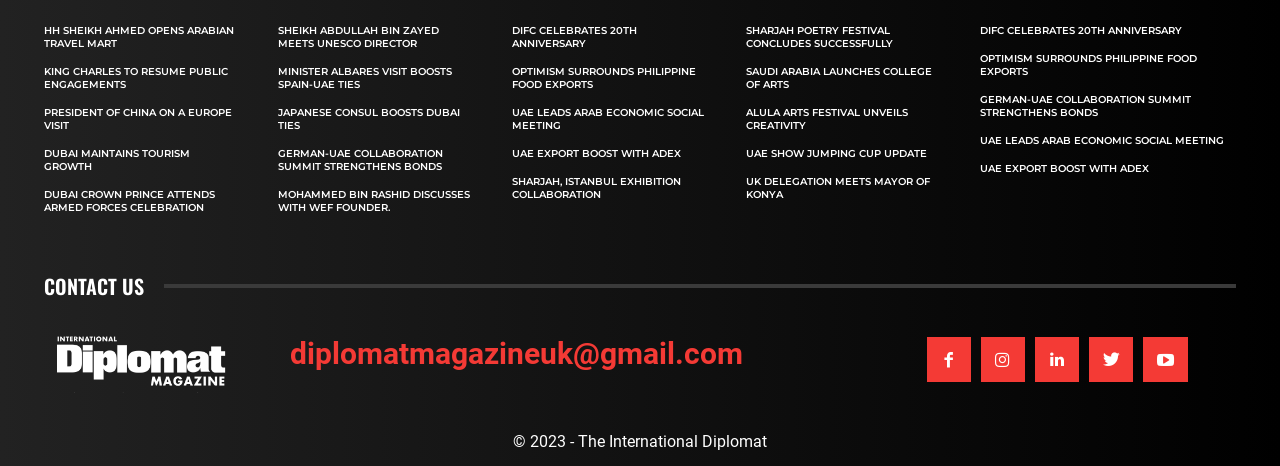How many social media links are at the bottom of this webpage?
Observe the image and answer the question with a one-word or short phrase response.

5